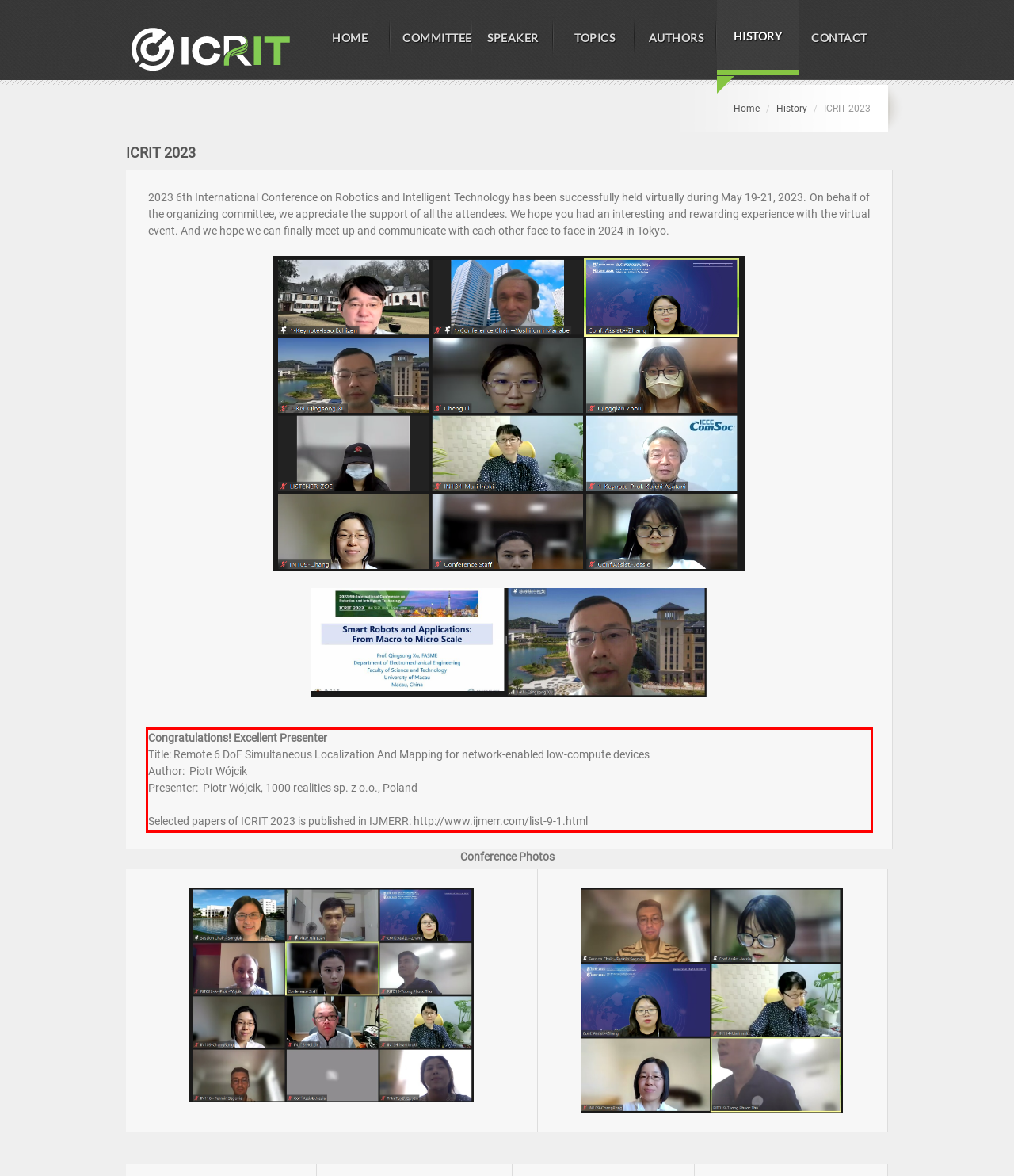From the given screenshot of a webpage, identify the red bounding box and extract the text content within it.

Congratulations! Excellent Presenter Title: Remote 6 DoF Simultaneous Localization And Mapping for network-enabled low-compute devices Author: Piotr Wójcik Presenter: Piotr Wójcik, 1000 realities sp. z o.o., Poland Selected papers of ICRIT 2023 is published in IJMERR: http://www.ijmerr.com/list-9-1.html